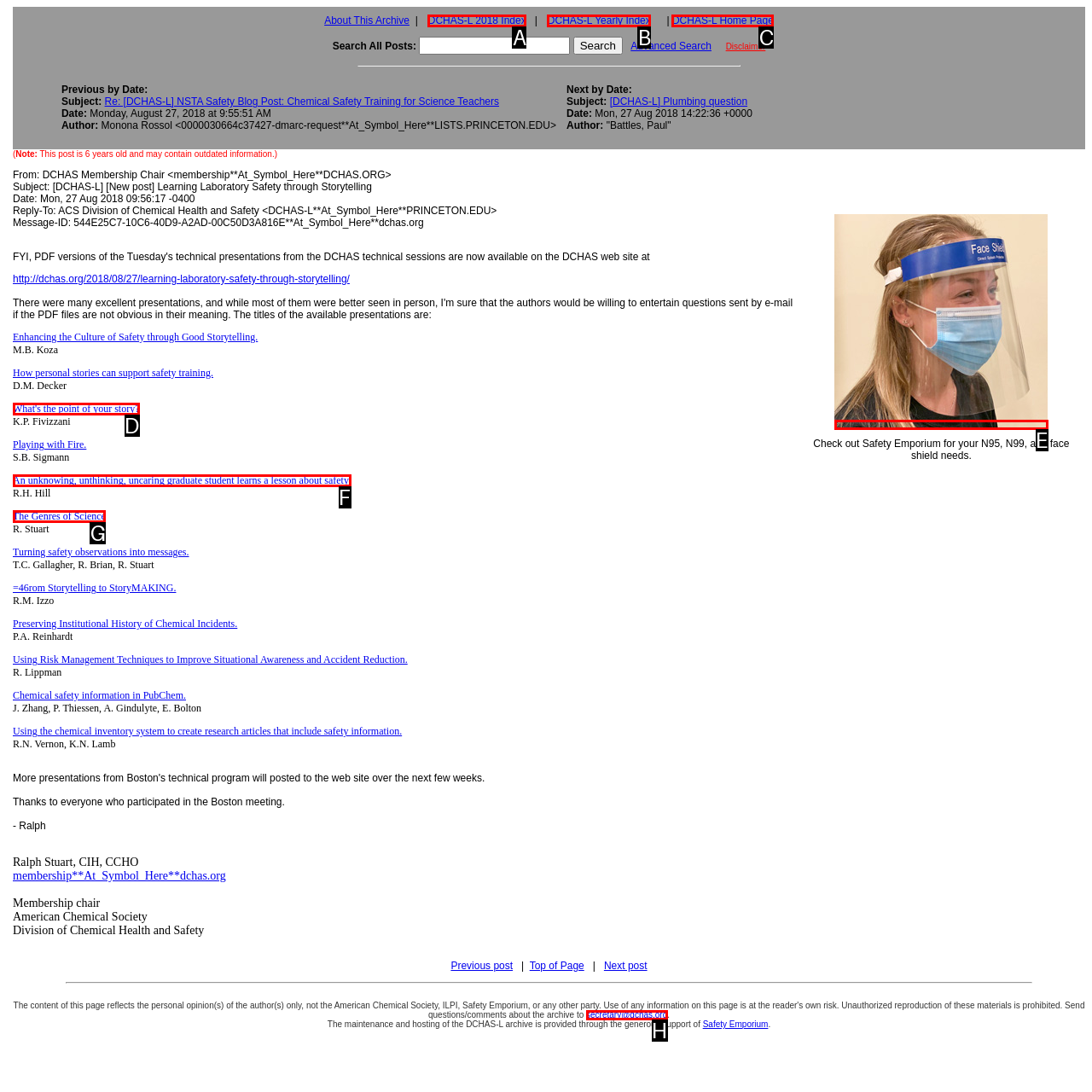Select the letter of the HTML element that best fits the description: secretary@dchas.org
Answer with the corresponding letter from the provided choices.

H